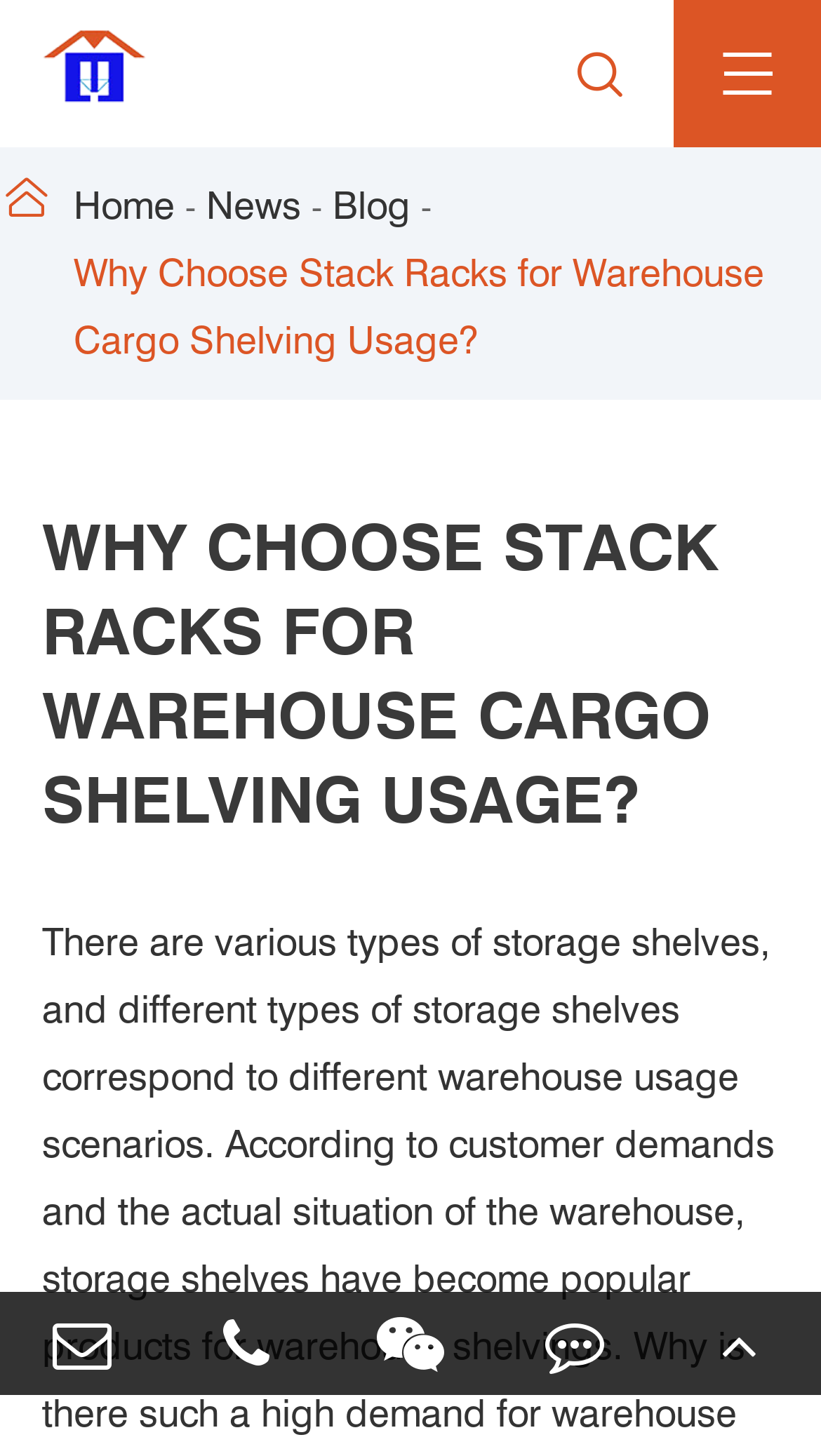Identify the title of the webpage and provide its text content.

WHY CHOOSE STACK RACKS FOR WAREHOUSE CARGO SHELVING USAGE?